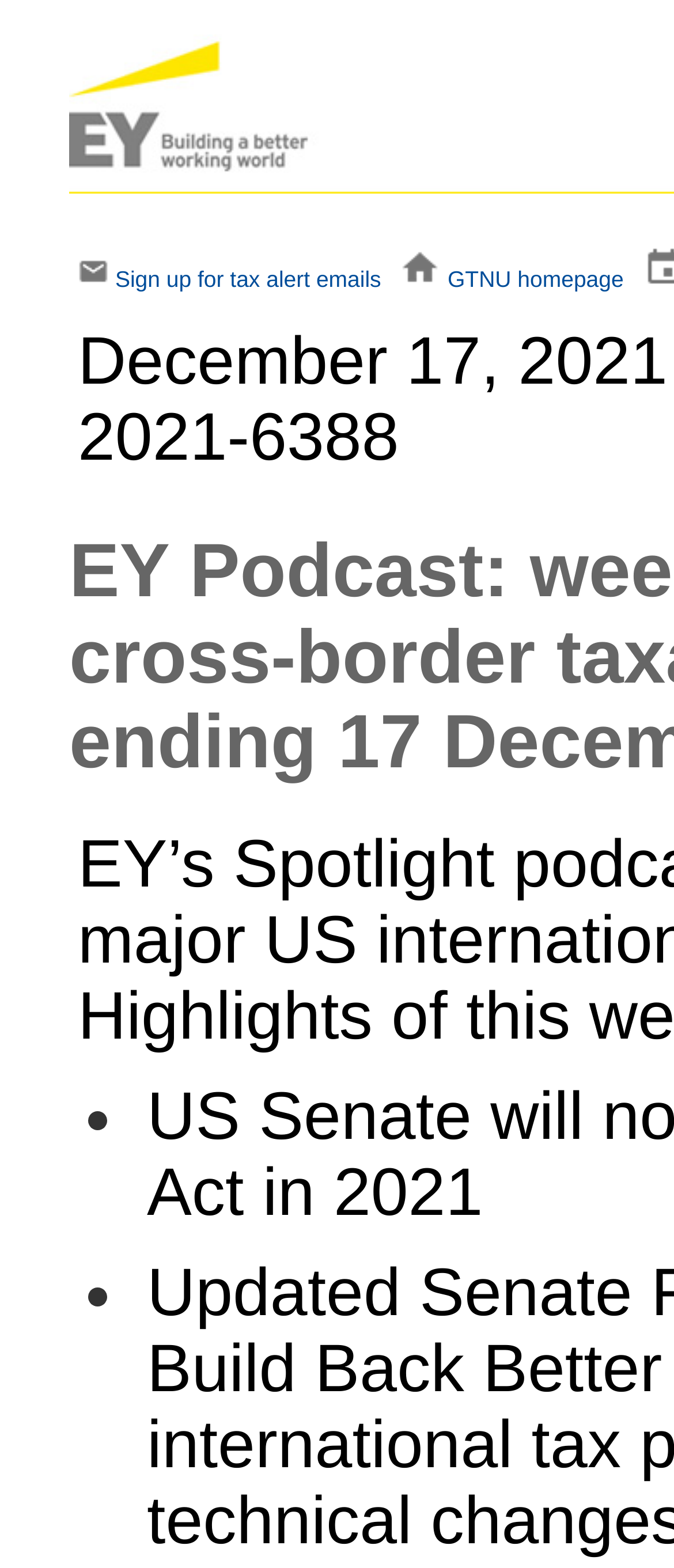How many elements are in the top section of the page?
Please use the image to provide a one-word or short phrase answer.

7